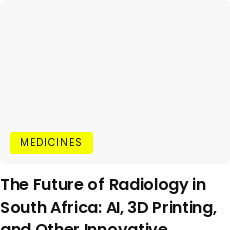What is the topic of the heading?
Answer the question in as much detail as possible.

The heading mentions 'The Future of Radiology in South Africa', which suggests that the topic is related to advancements and innovations in the field of radiology, specifically in the context of South Africa.